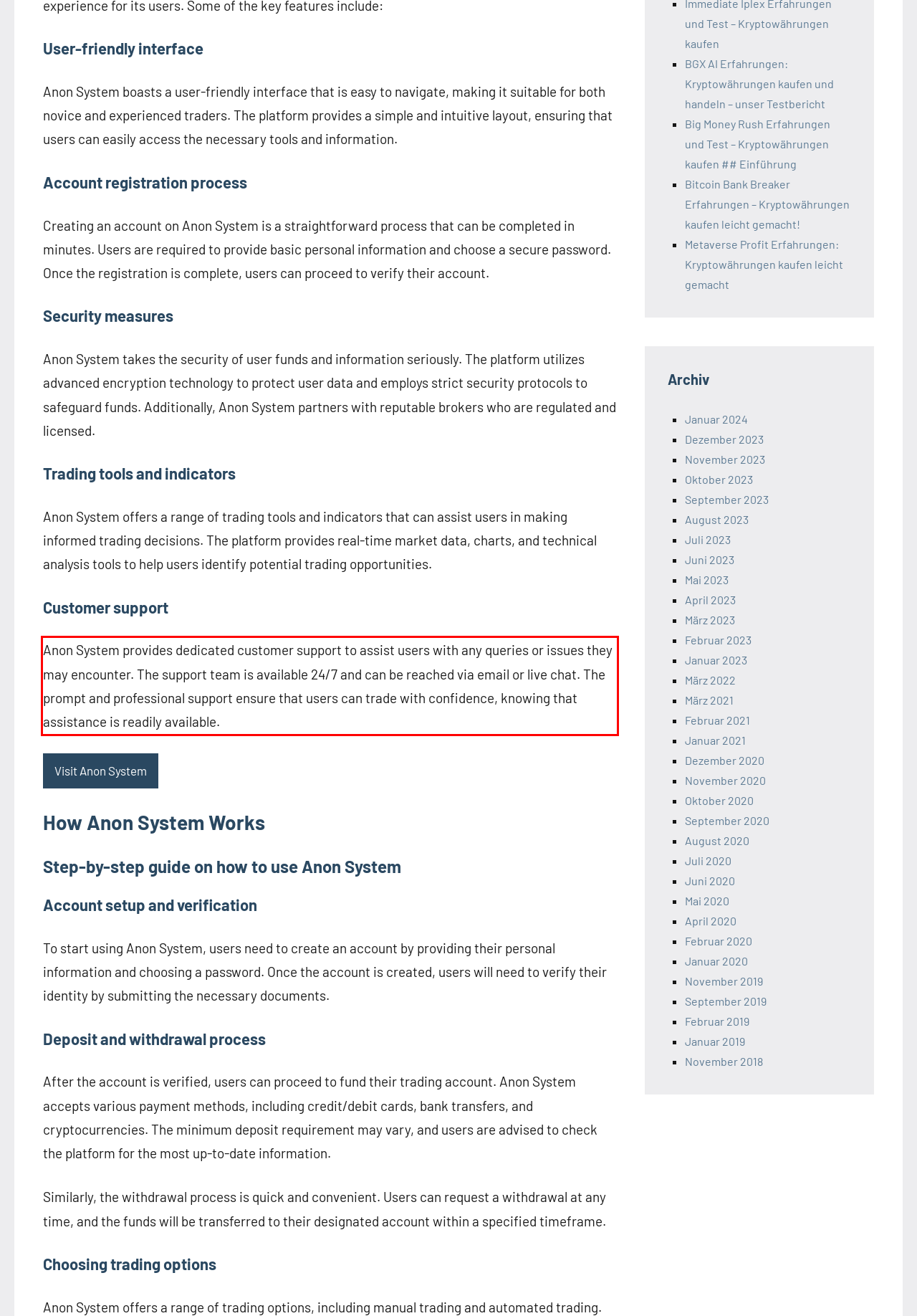Given the screenshot of the webpage, identify the red bounding box, and recognize the text content inside that red bounding box.

Anon System provides dedicated customer support to assist users with any queries or issues they may encounter. The support team is available 24/7 and can be reached via email or live chat. The prompt and professional support ensure that users can trade with confidence, knowing that assistance is readily available.